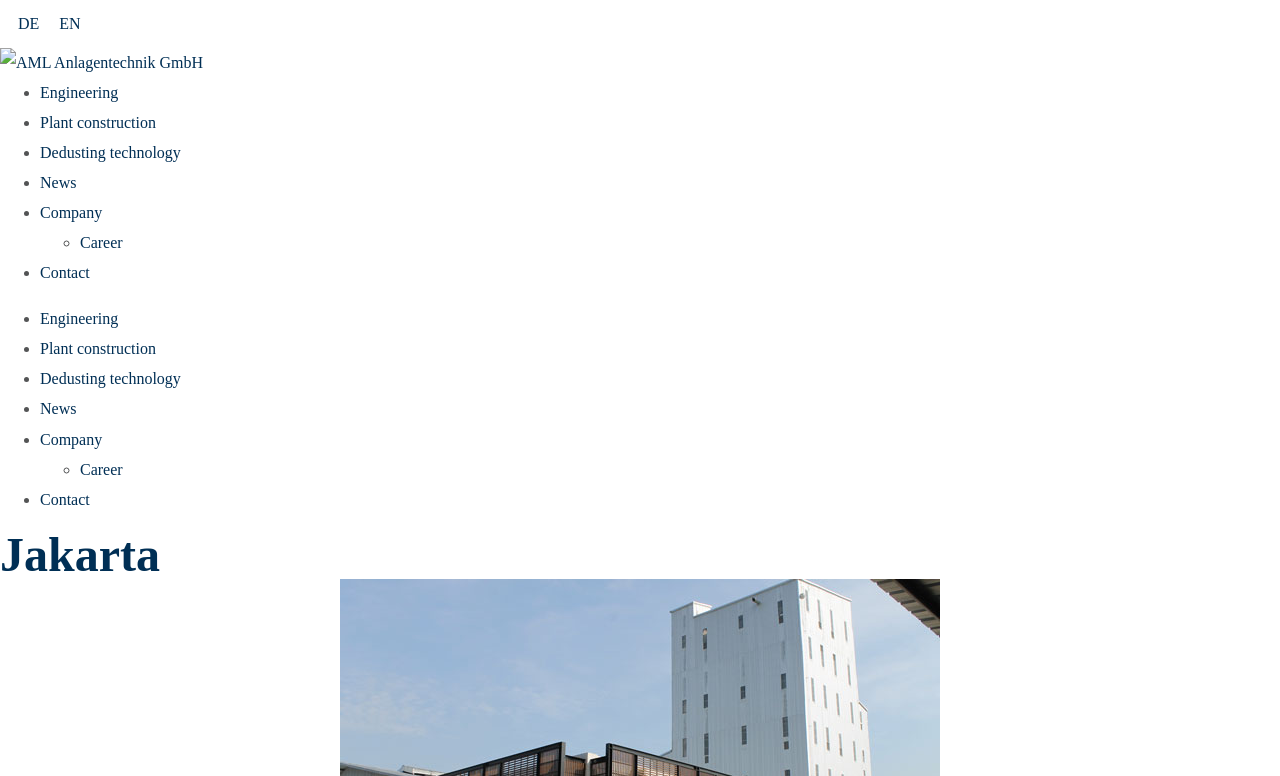What are the services provided by the company?
Provide a concise answer using a single word or phrase based on the image.

Engineering, Plant construction, Dedusting technology